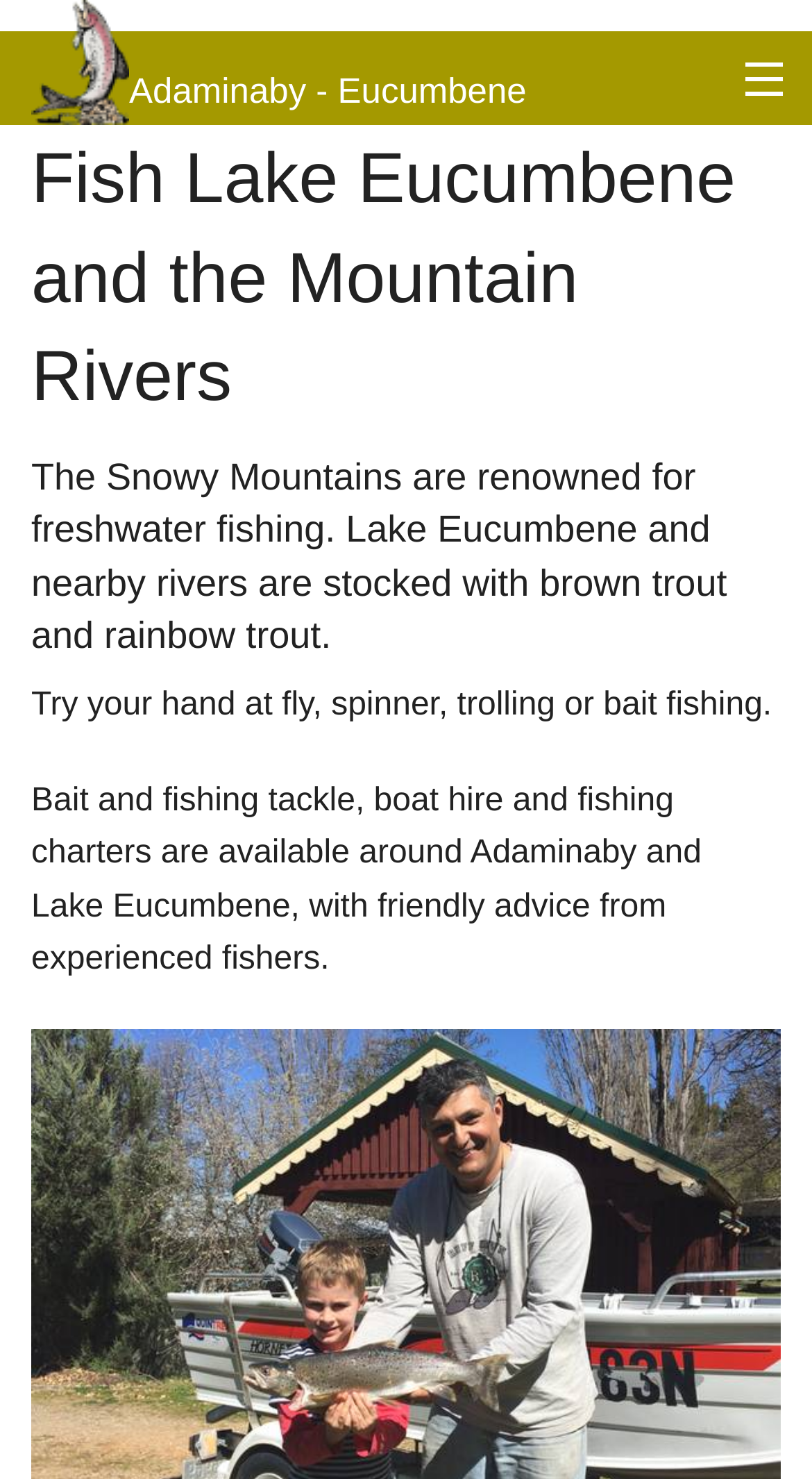Using the given description, provide the bounding box coordinates formatted as (top-left x, top-left y, bottom-right x, bottom-right y), with all values being floating point numbers between 0 and 1. Description: Community

[0.0, 0.154, 1.0, 0.224]